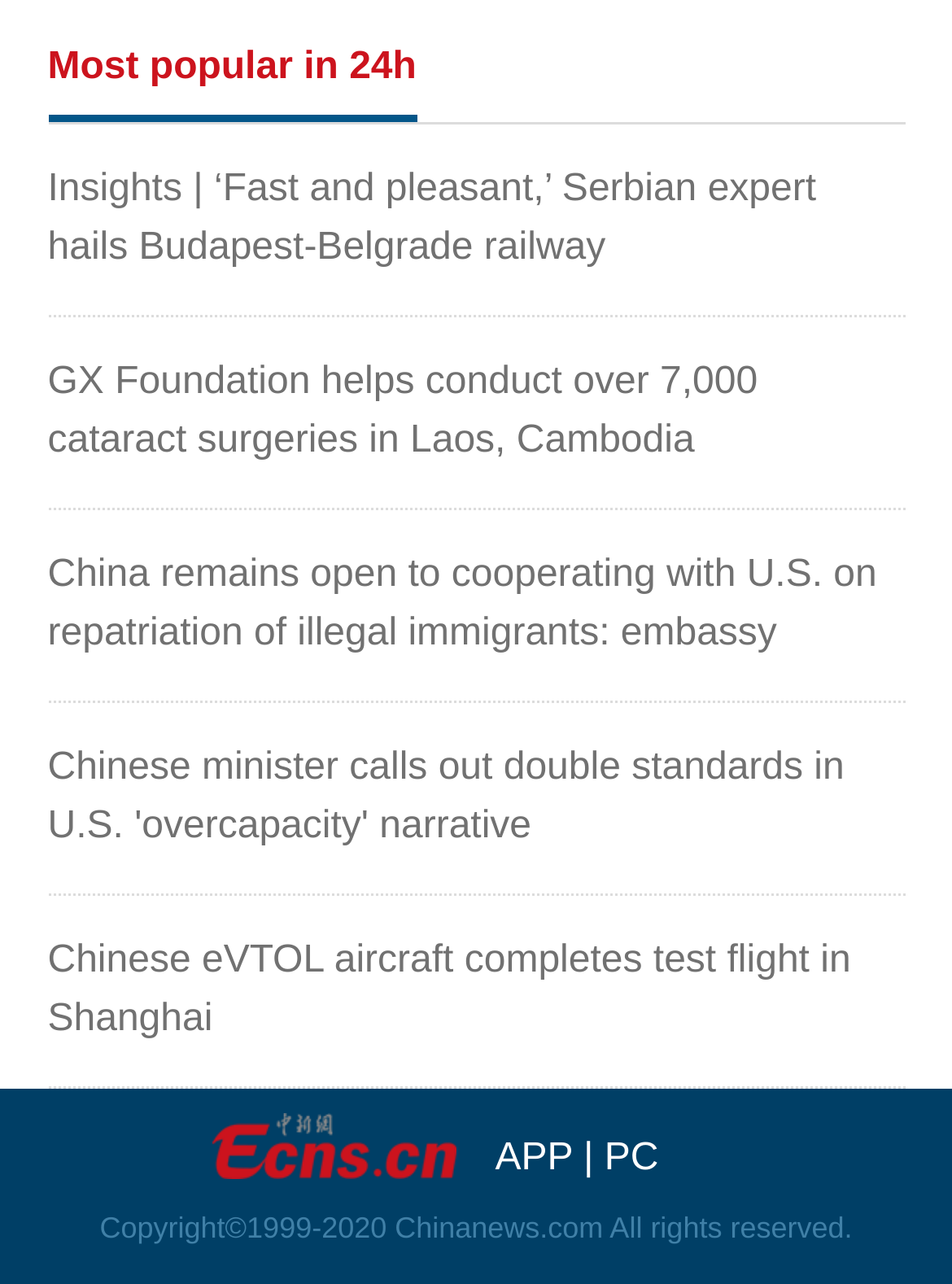Provide a one-word or short-phrase answer to the question:
How many links are there under 'Most popular in 24h'?

5